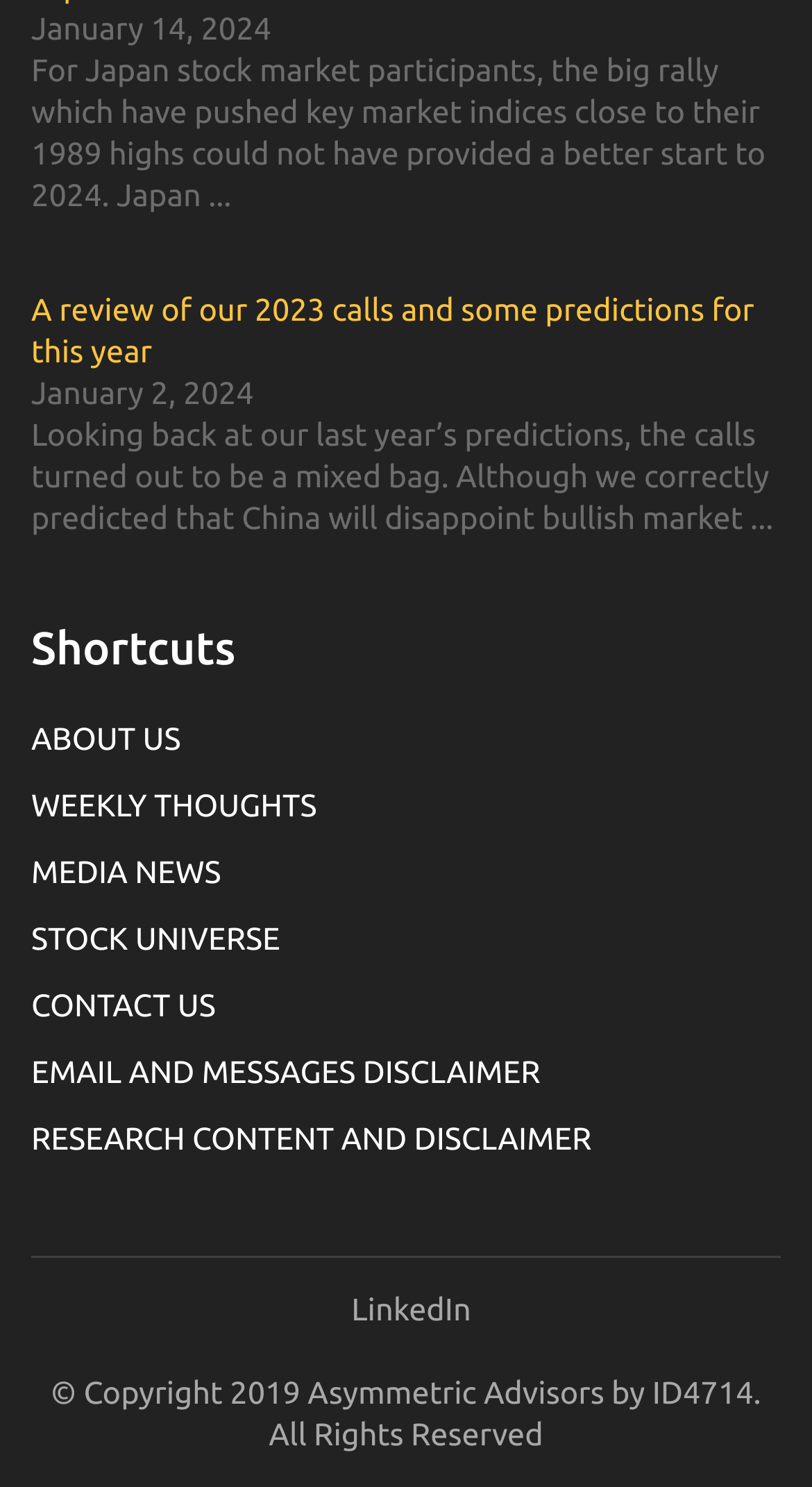Find and provide the bounding box coordinates for the UI element described here: "EMAIL AND MESSAGES DISCLAIMER". The coordinates should be given as four float numbers between 0 and 1: [left, top, right, bottom].

[0.038, 0.707, 0.665, 0.735]